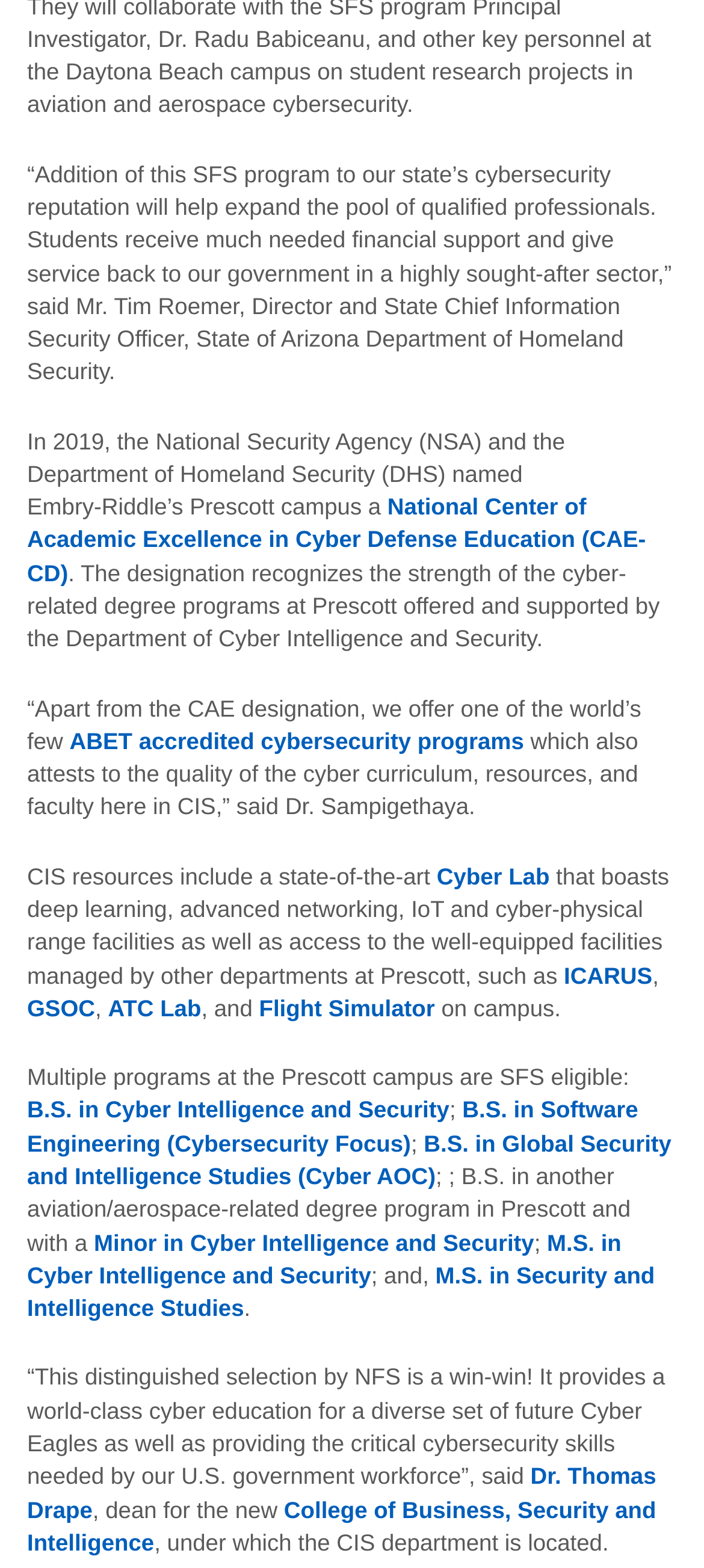Bounding box coordinates are specified in the format (top-left x, top-left y, bottom-right x, bottom-right y). All values are floating point numbers bounded between 0 and 1. Please provide the bounding box coordinate of the region this sentence describes: ABET accredited cybersecurity programs

[0.099, 0.464, 0.744, 0.481]